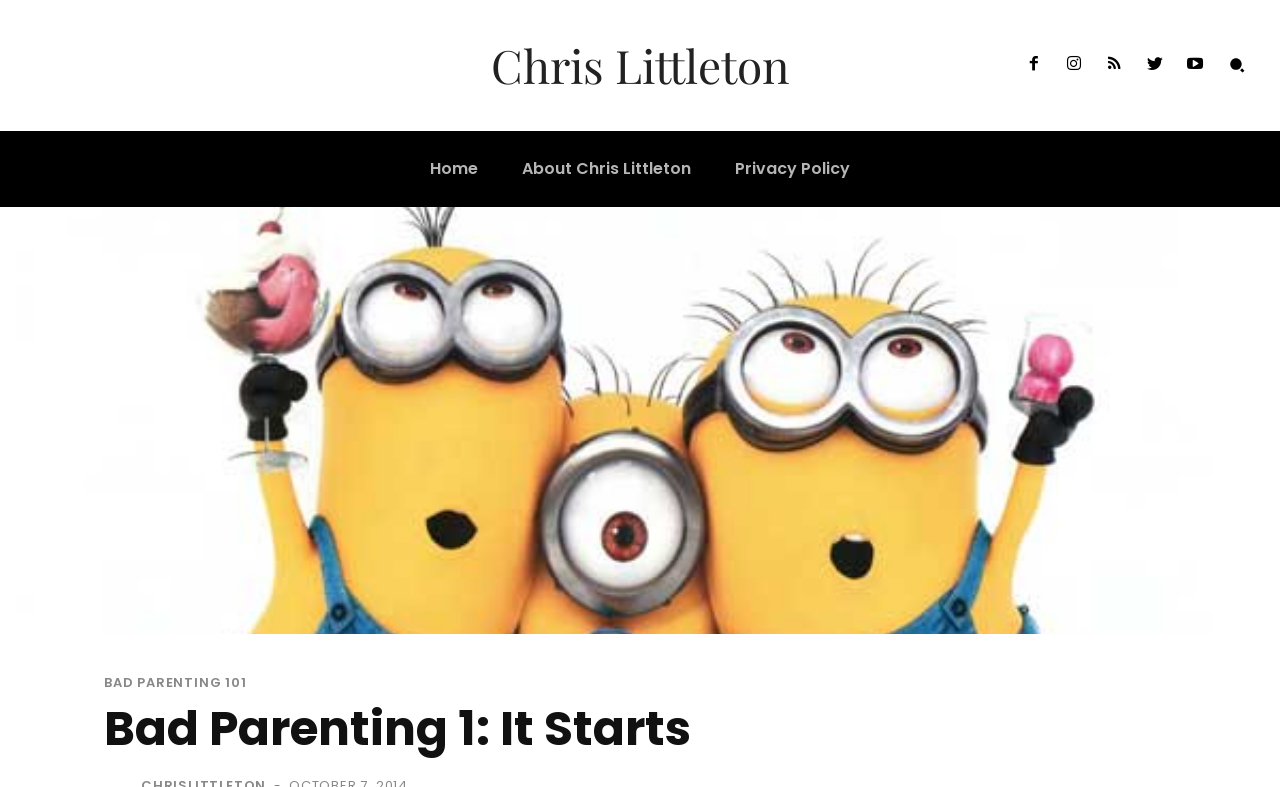Identify the bounding box for the UI element specified in this description: "Chris Littleton". The coordinates must be four float numbers between 0 and 1, formatted as [left, top, right, bottom].

[0.269, 0.051, 0.731, 0.115]